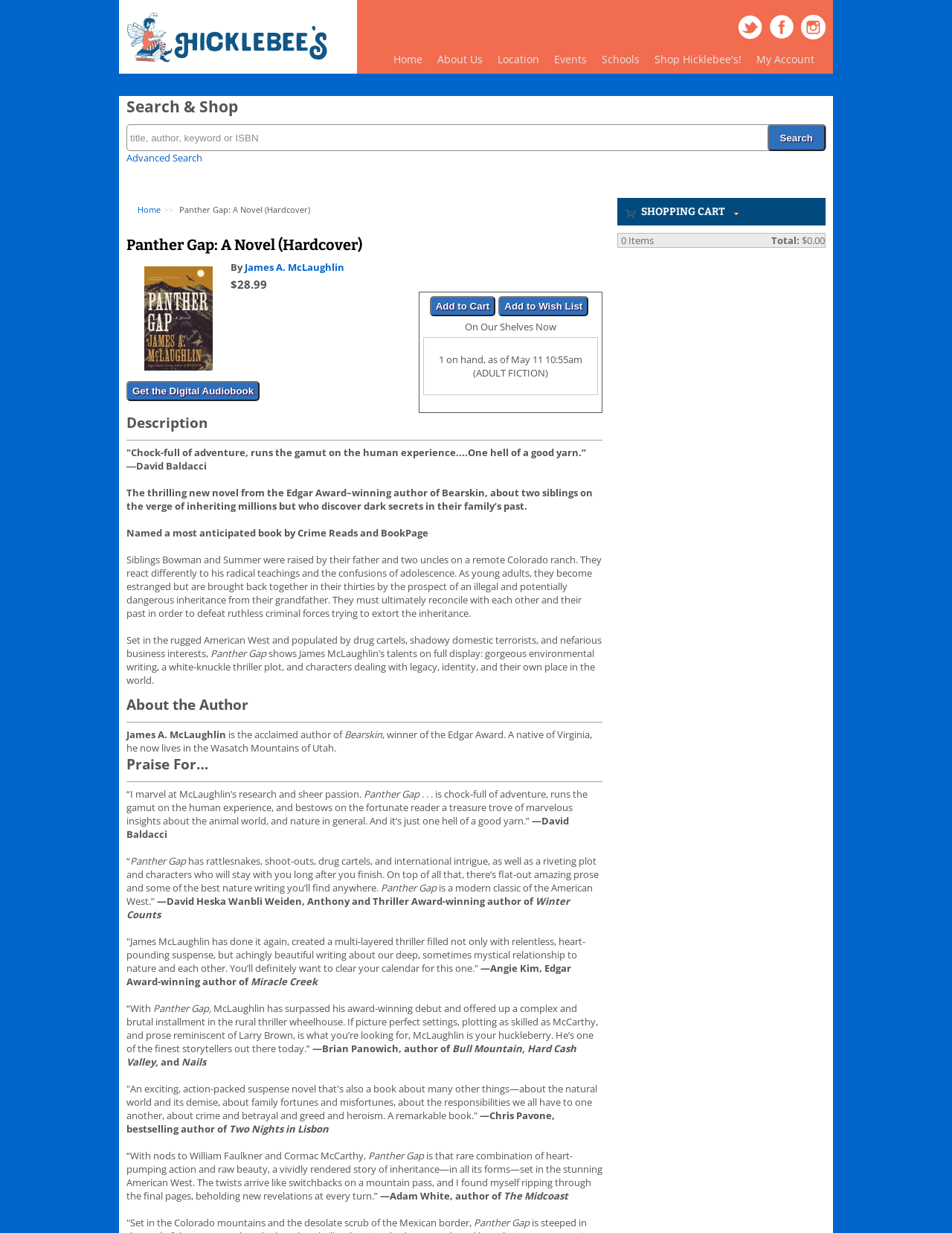Is the novel available in stock?
Please answer the question with as much detail and depth as you can.

I found the answer by looking at the section where the book's details are listed, and it says 'On Our Shelves Now' and '1 on hand', which suggests that the novel is available in stock.